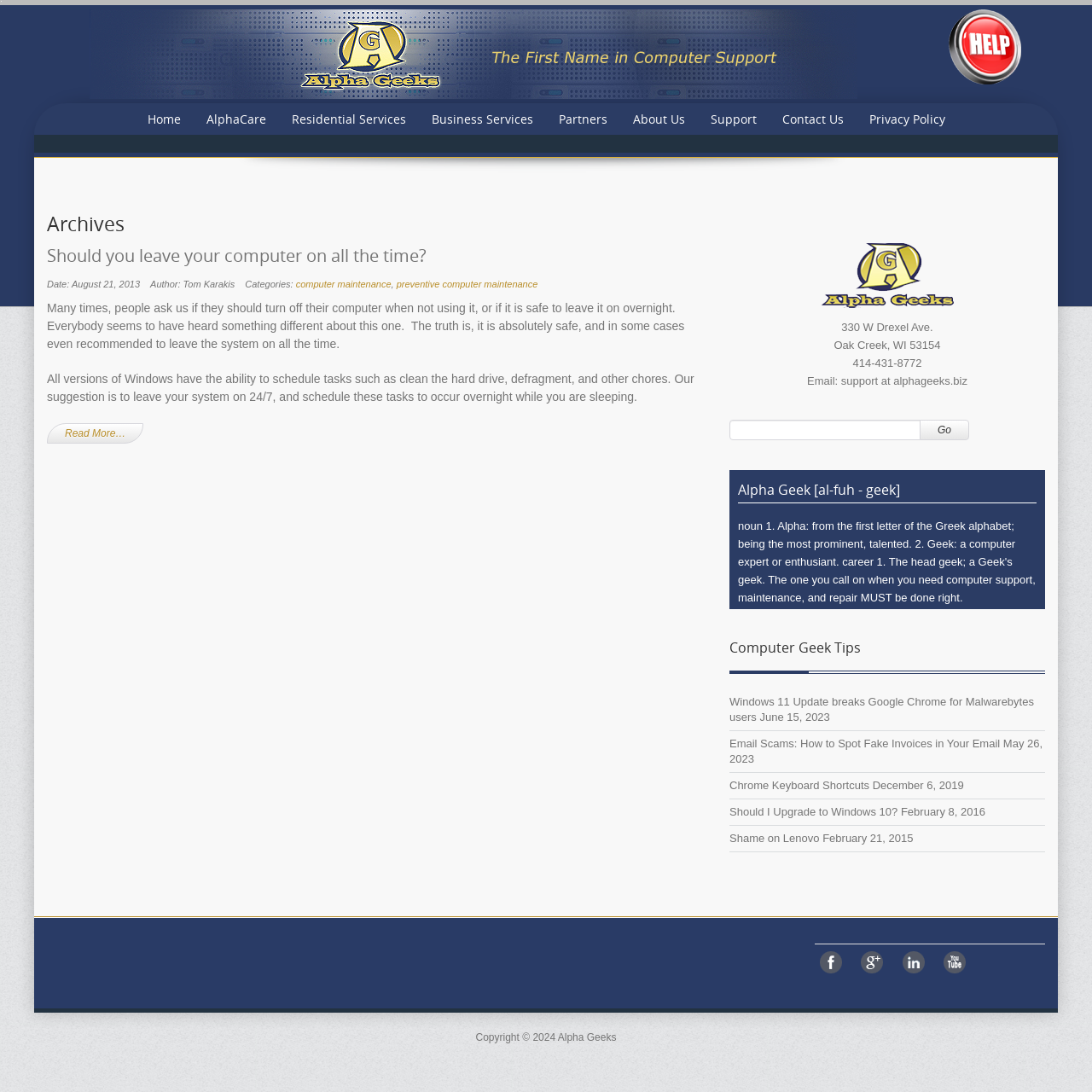Identify the bounding box of the HTML element described as: "Business Services".

[0.385, 0.095, 0.498, 0.123]